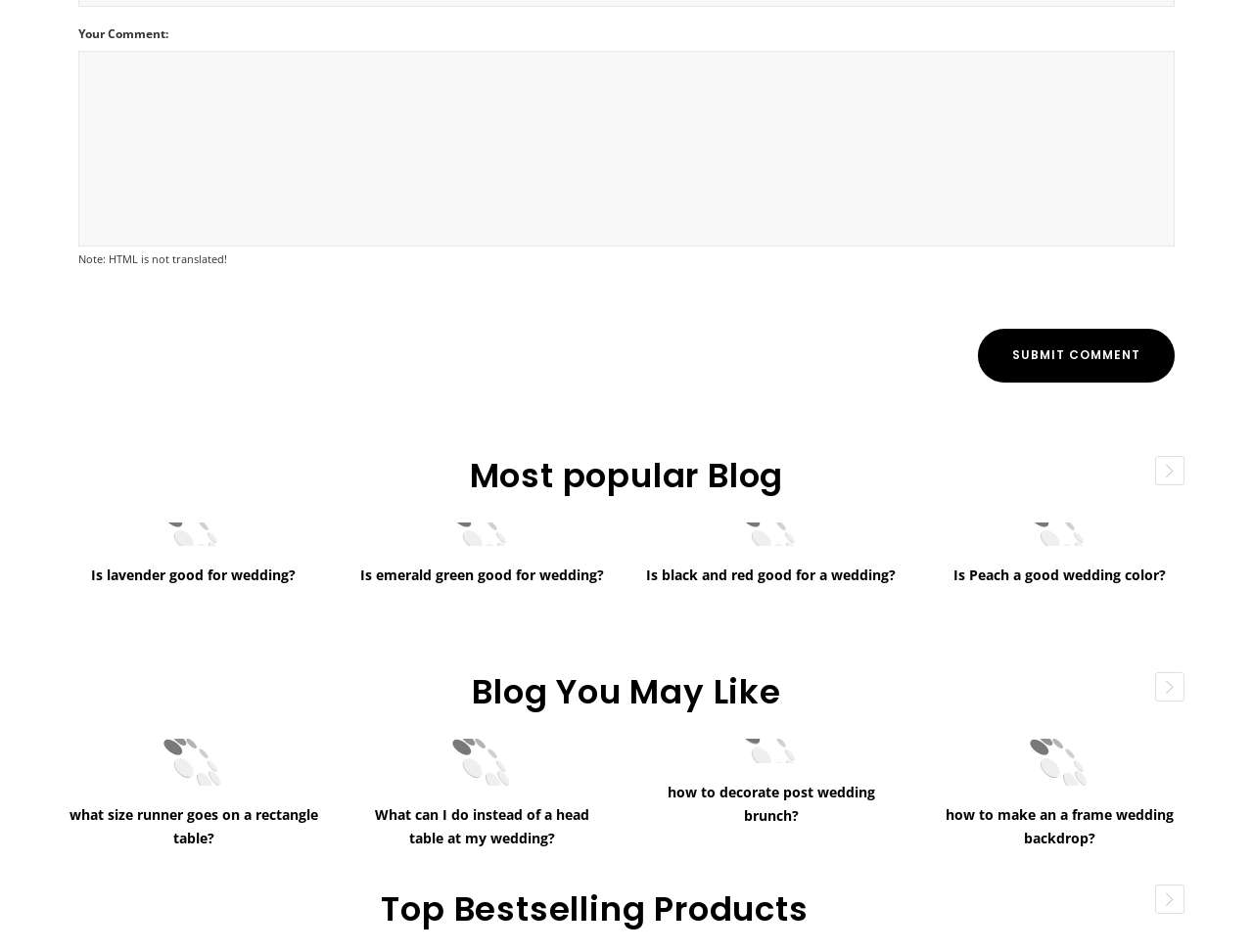Given the element description: "Submit comment", predict the bounding box coordinates of the UI element it refers to, using four float numbers between 0 and 1, i.e., [left, top, right, bottom].

[0.78, 0.346, 0.938, 0.402]